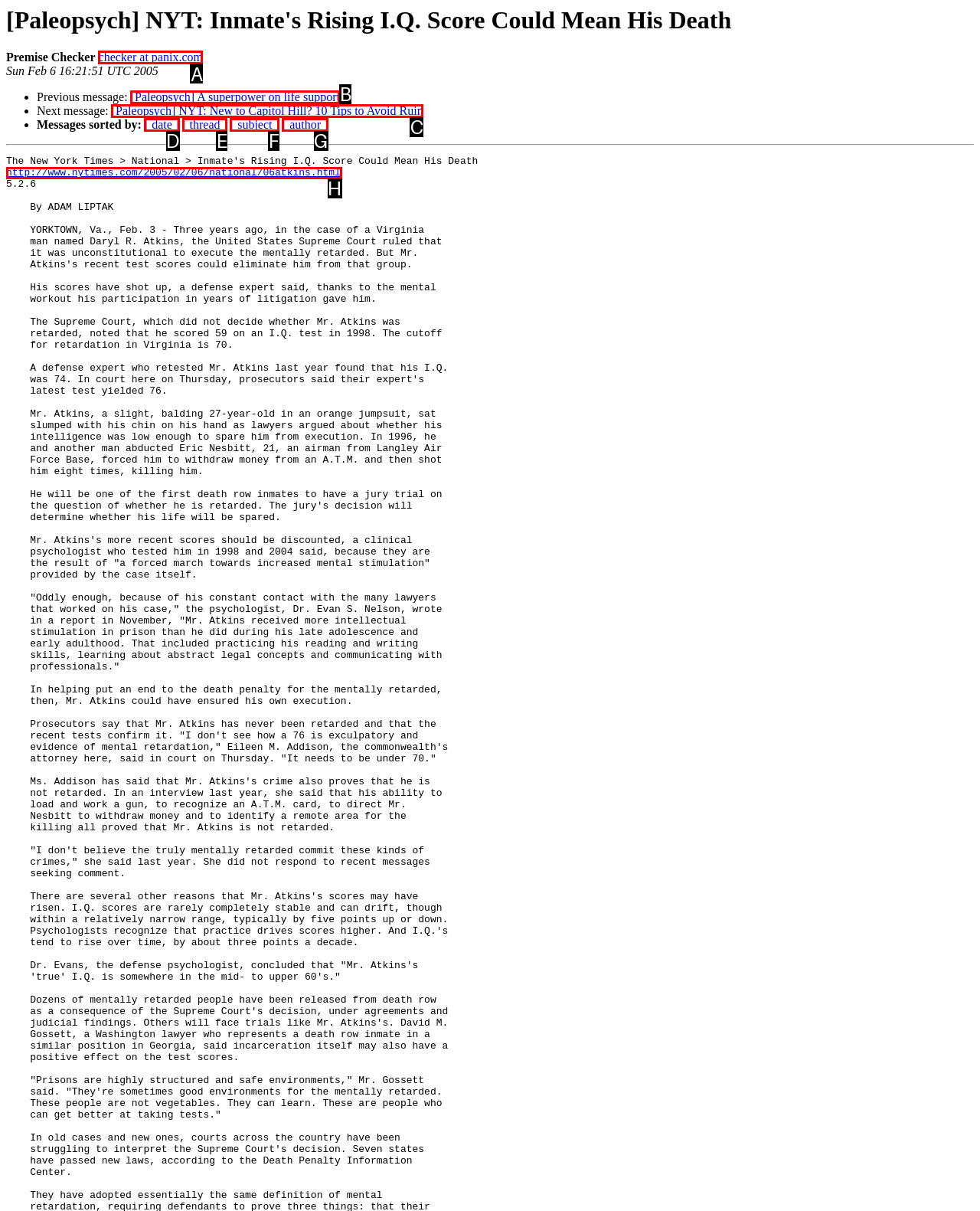Choose the correct UI element to click for this task: Contact the premise checker Answer using the letter from the given choices.

A